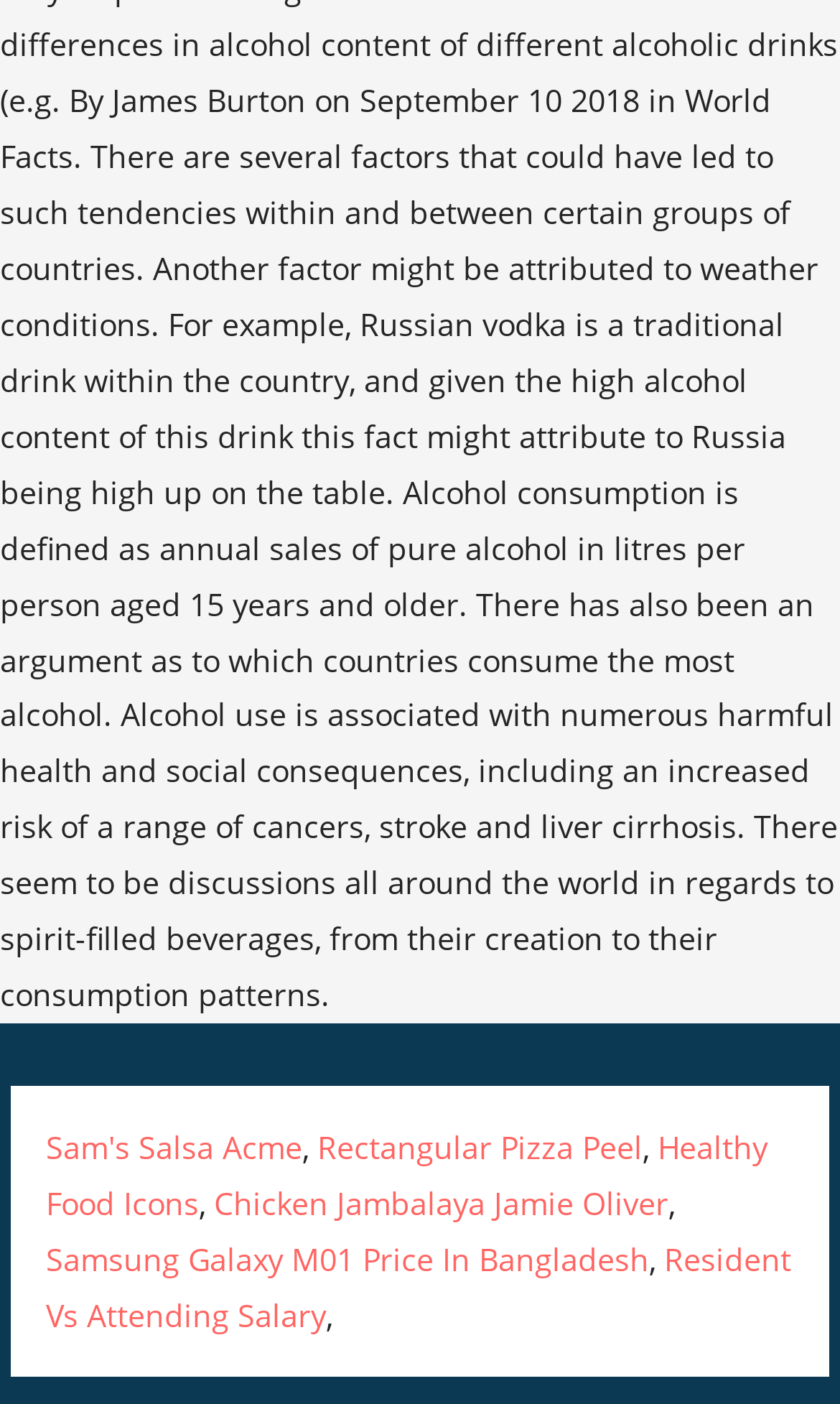Locate the bounding box coordinates for the element described below: "Rectangular Pizza Peel". The coordinates must be four float values between 0 and 1, formatted as [left, top, right, bottom].

[0.378, 0.802, 0.765, 0.831]